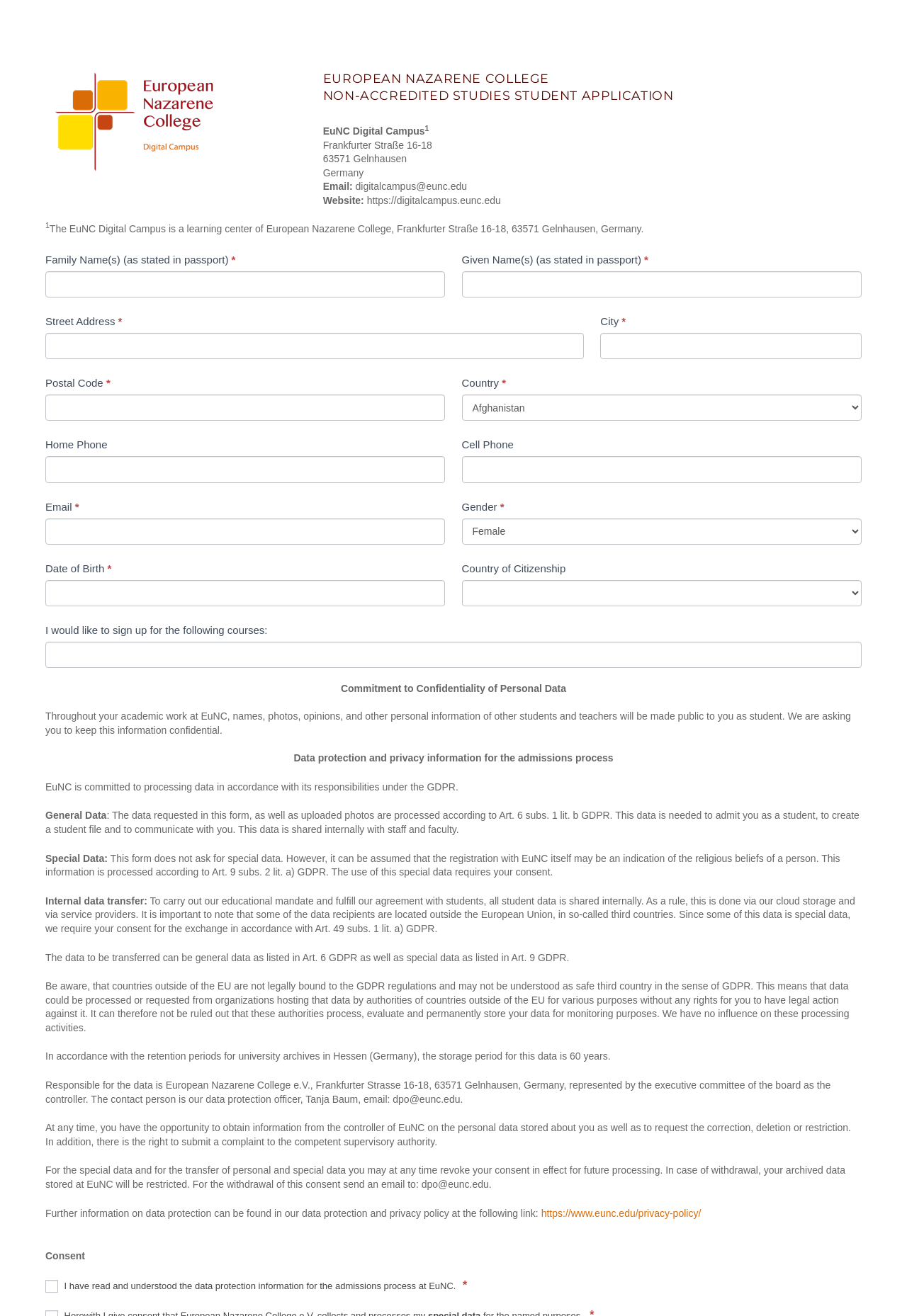What is the email address of the digital campus?
Using the image as a reference, deliver a detailed and thorough answer to the question.

The email address of the digital campus can be found in the contact information section, which lists 'Email: digitalcampus@eunc.edu'.